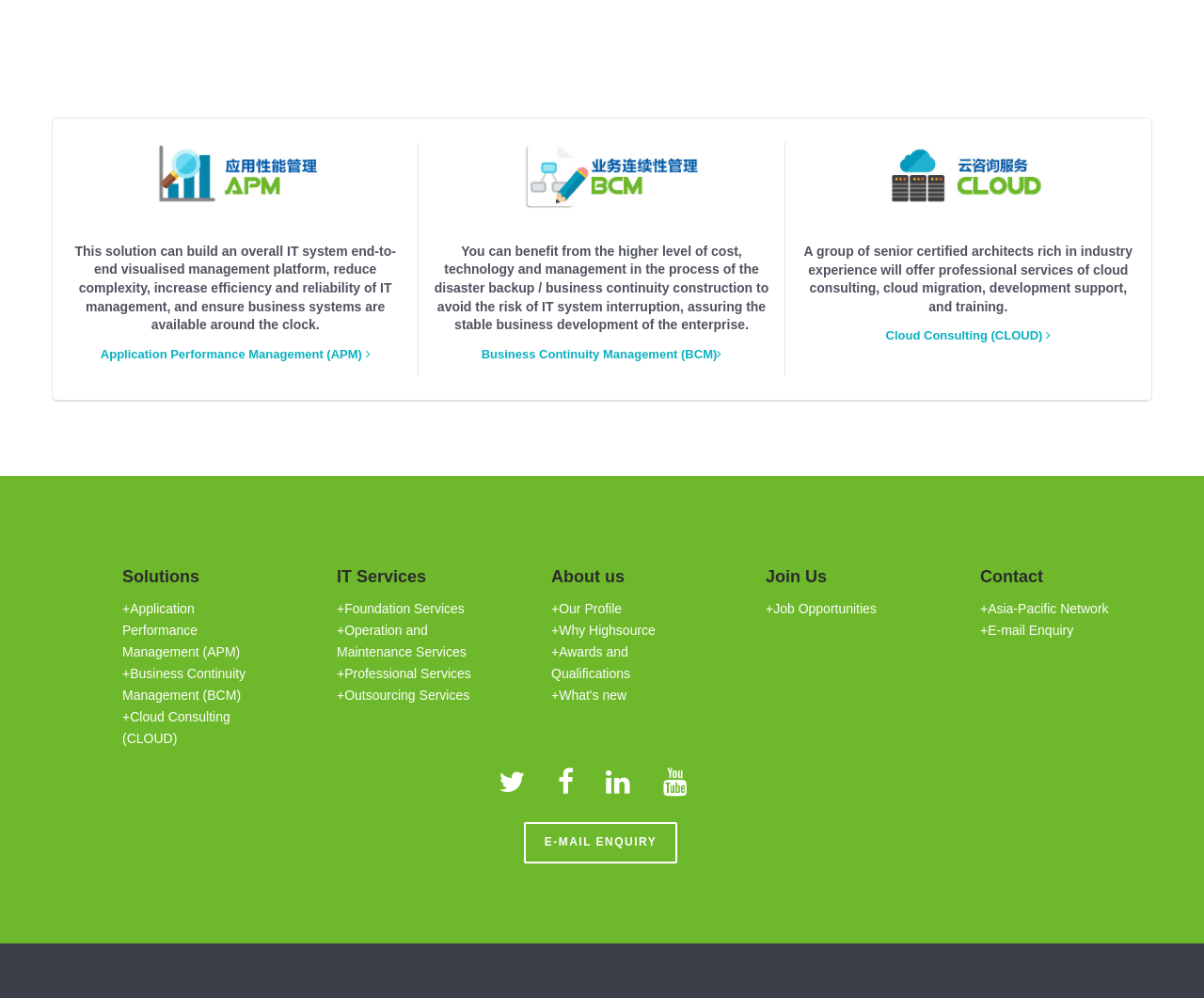How can I contact the company? Based on the screenshot, please respond with a single word or phrase.

E-mail Enquiry or Asia-Pacific Network